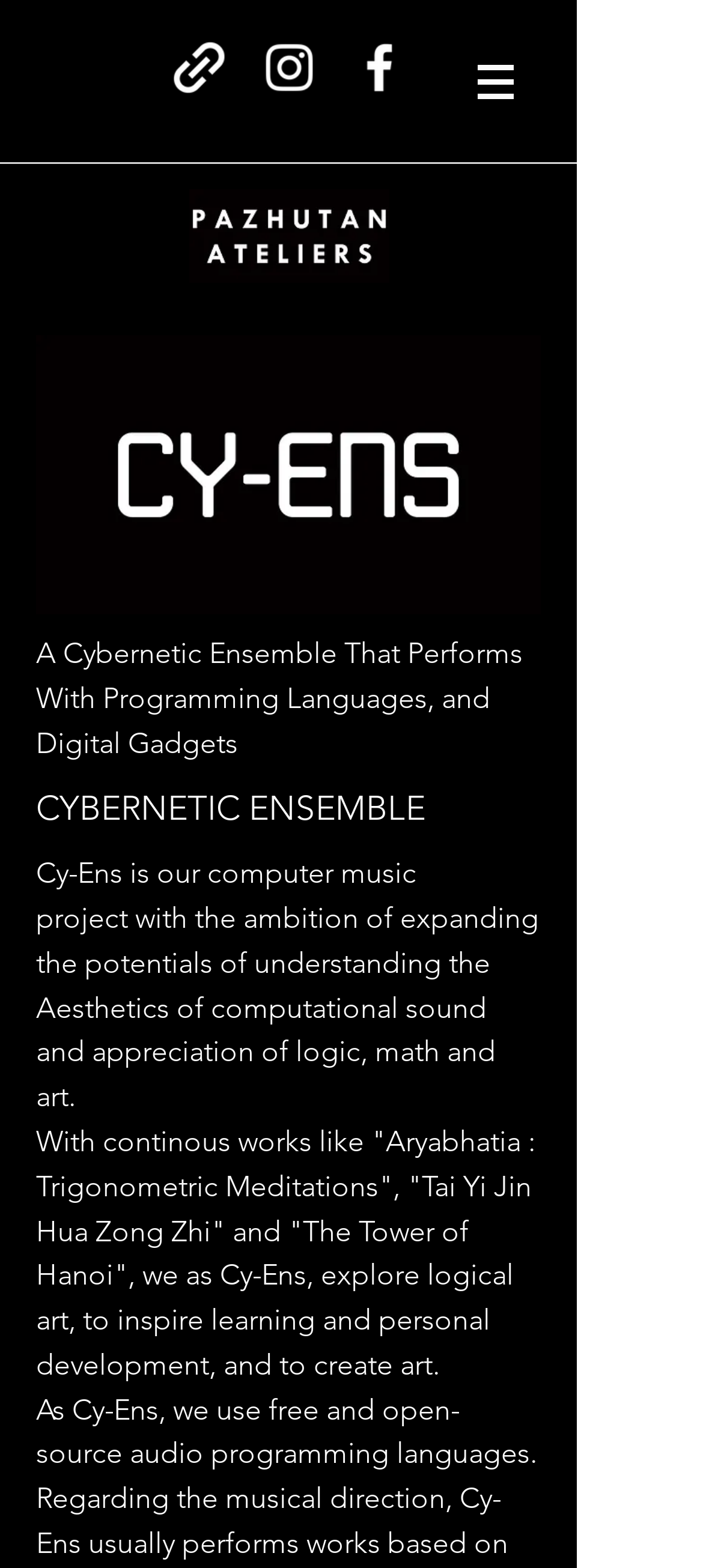How many images are on the webpage?
Respond with a short answer, either a single word or a phrase, based on the image.

5